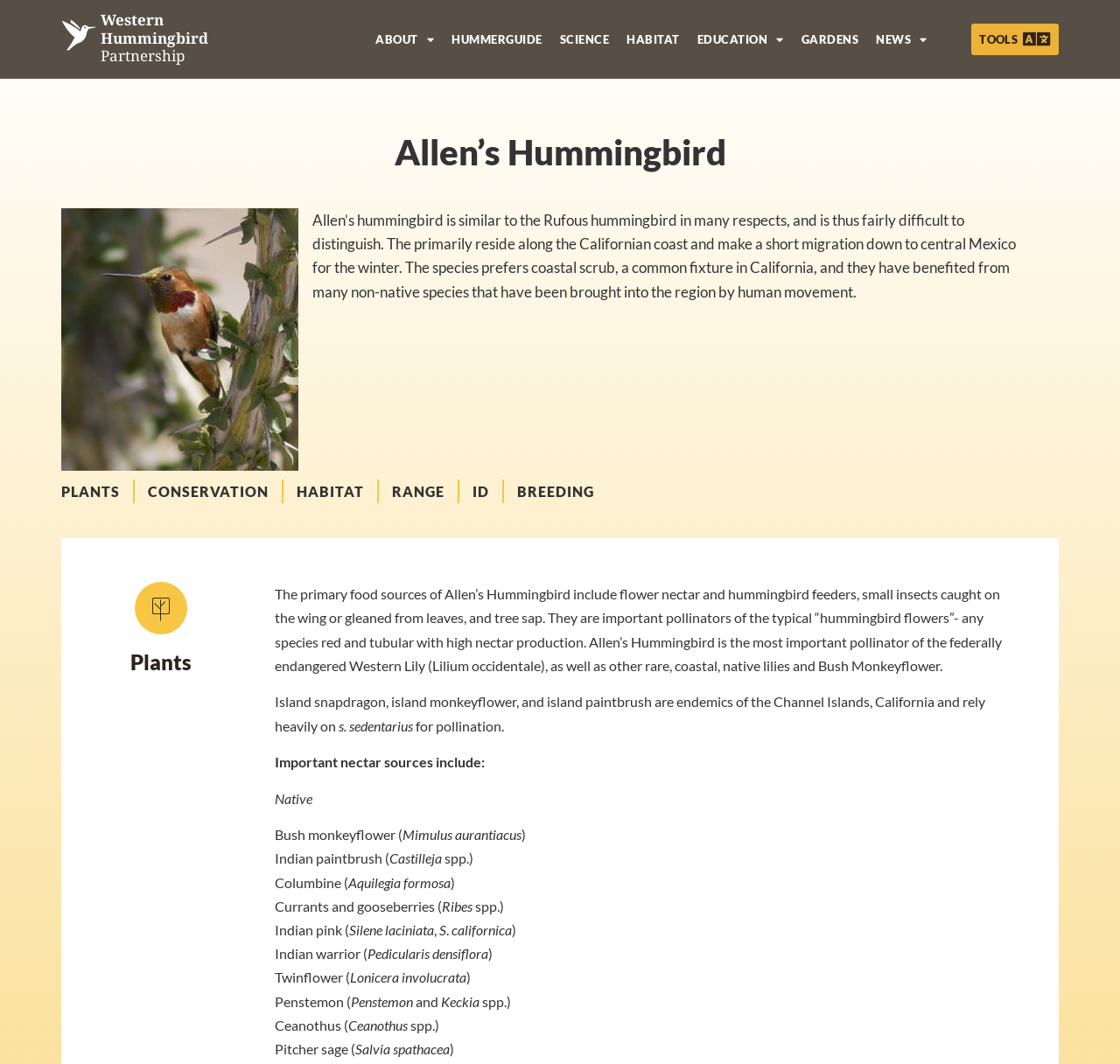Please answer the following question using a single word or phrase: 
What is the migration pattern of Allen’s Hummingbird?

California to Mexico